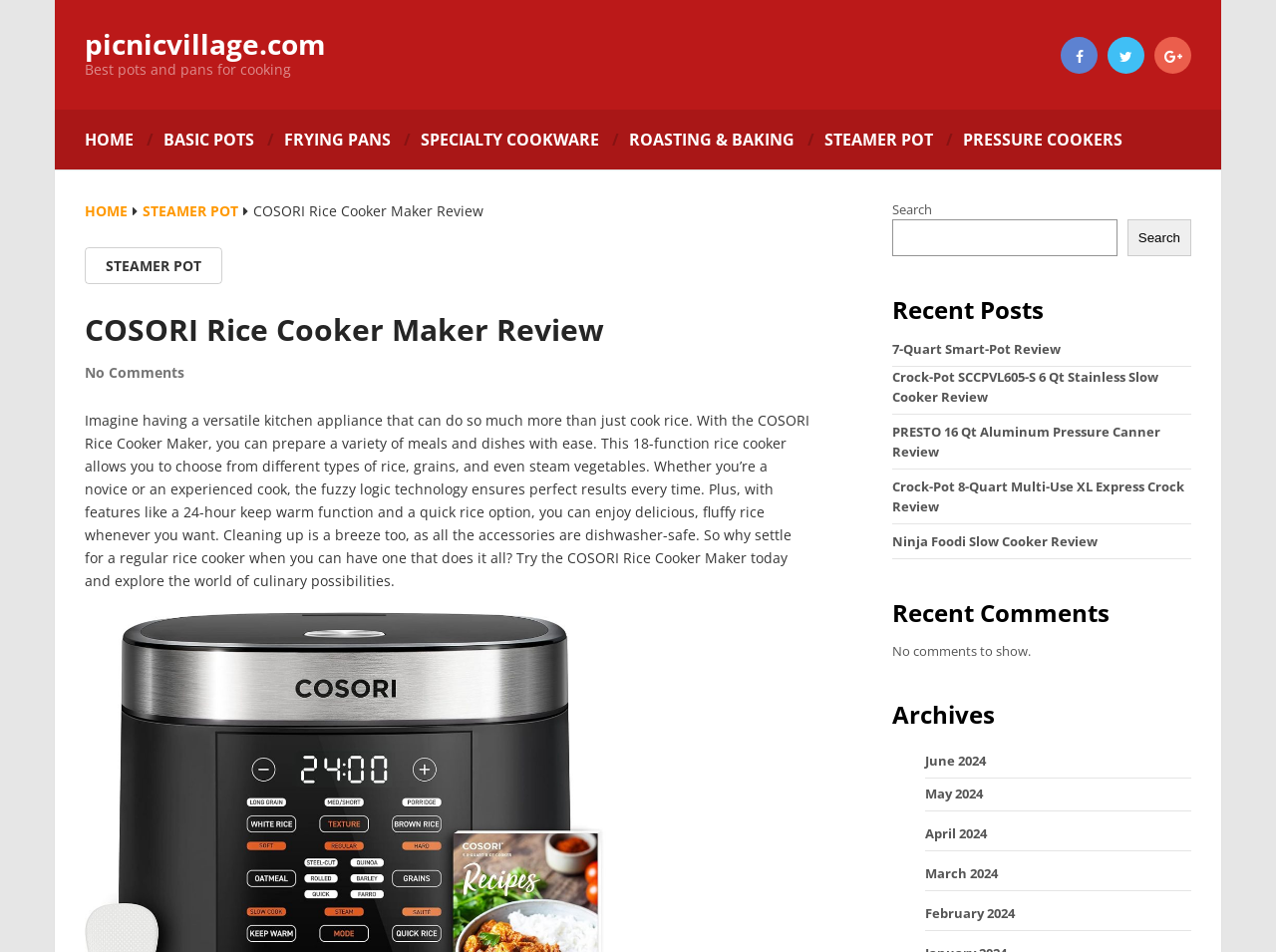Identify the headline of the webpage and generate its text content.

COSORI Rice Cooker Maker Review